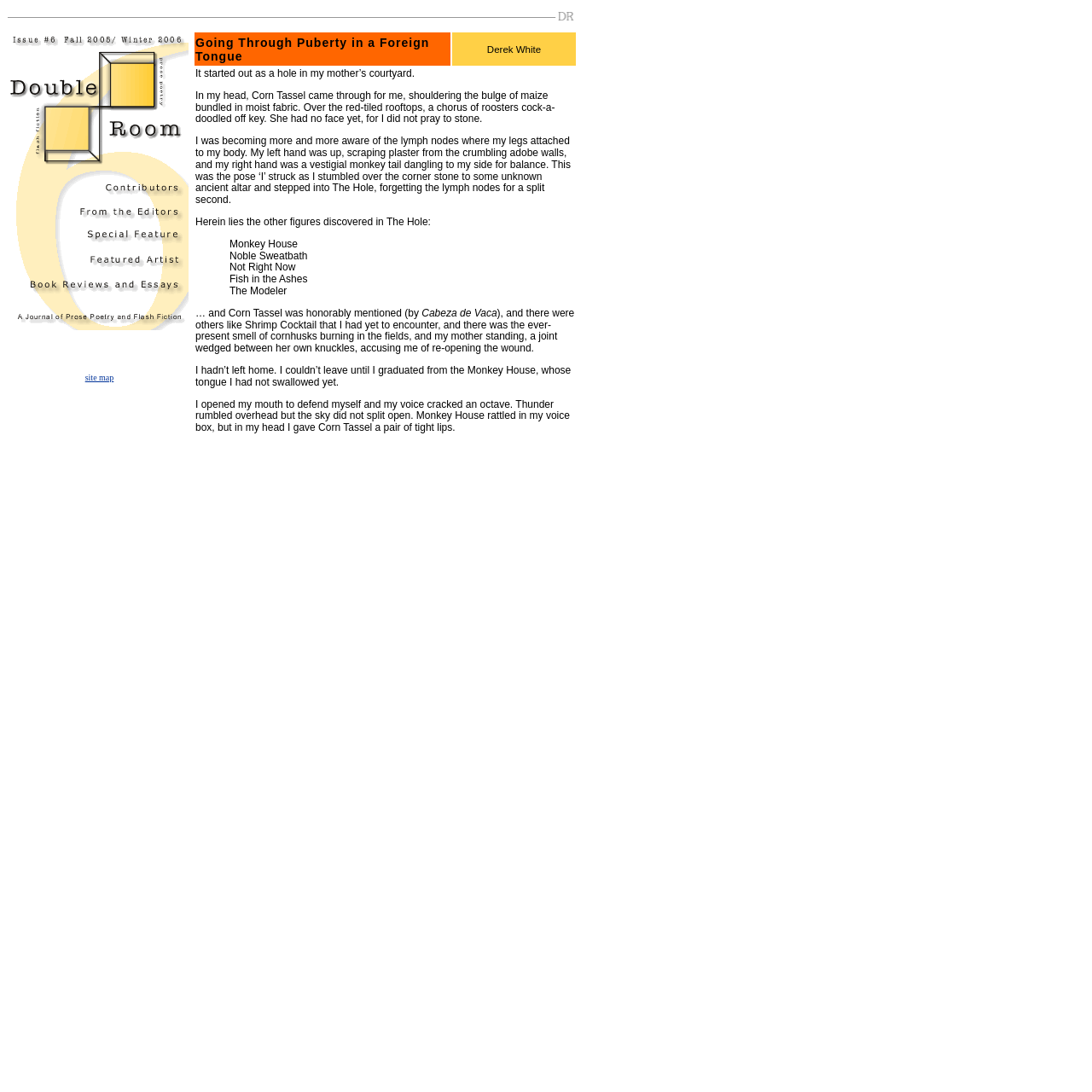Identify the coordinates of the bounding box for the element that must be clicked to accomplish the instruction: "read the story".

[0.178, 0.062, 0.527, 0.398]